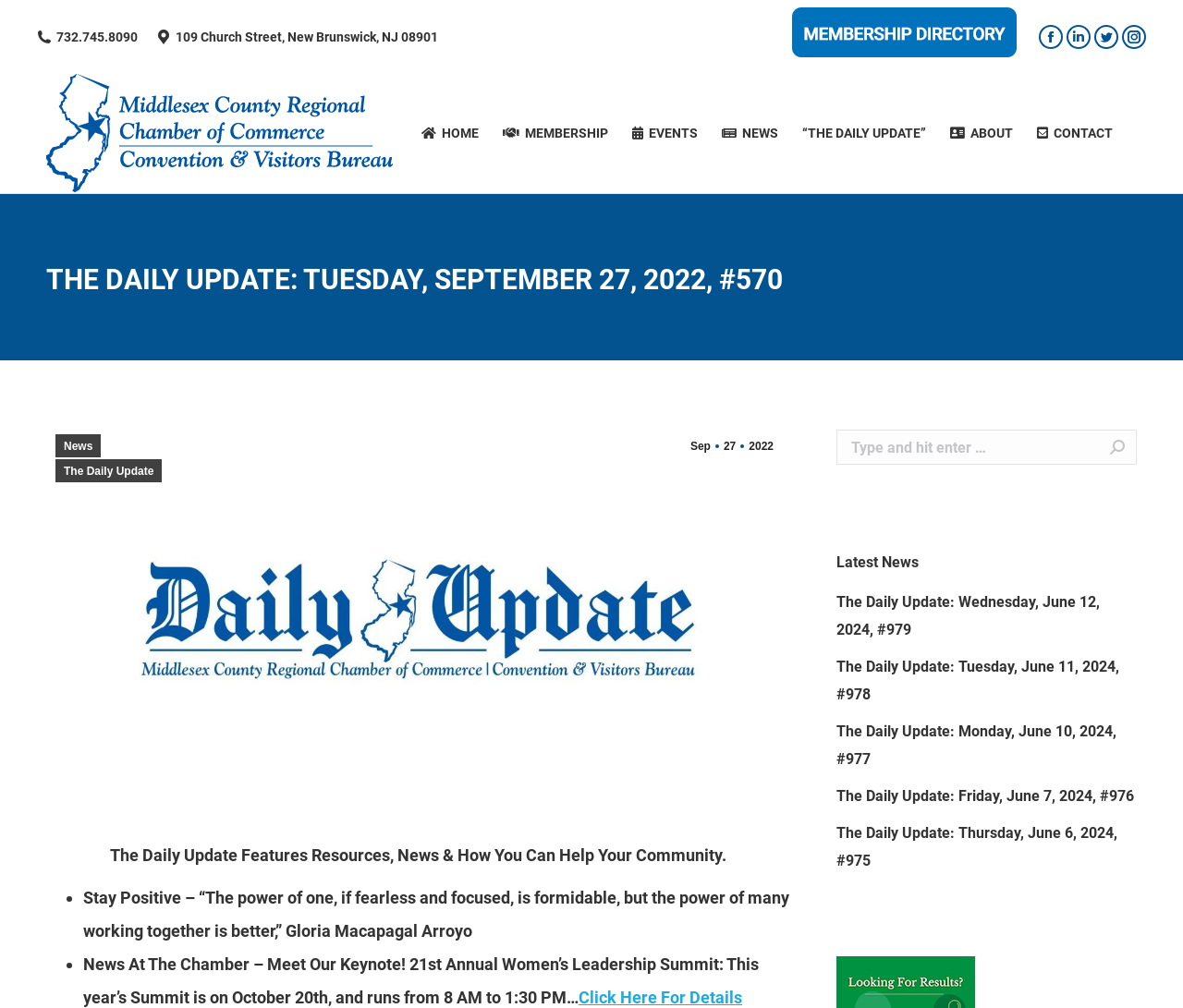Respond with a single word or phrase for the following question: 
What is the purpose of the search bar?

To search the website